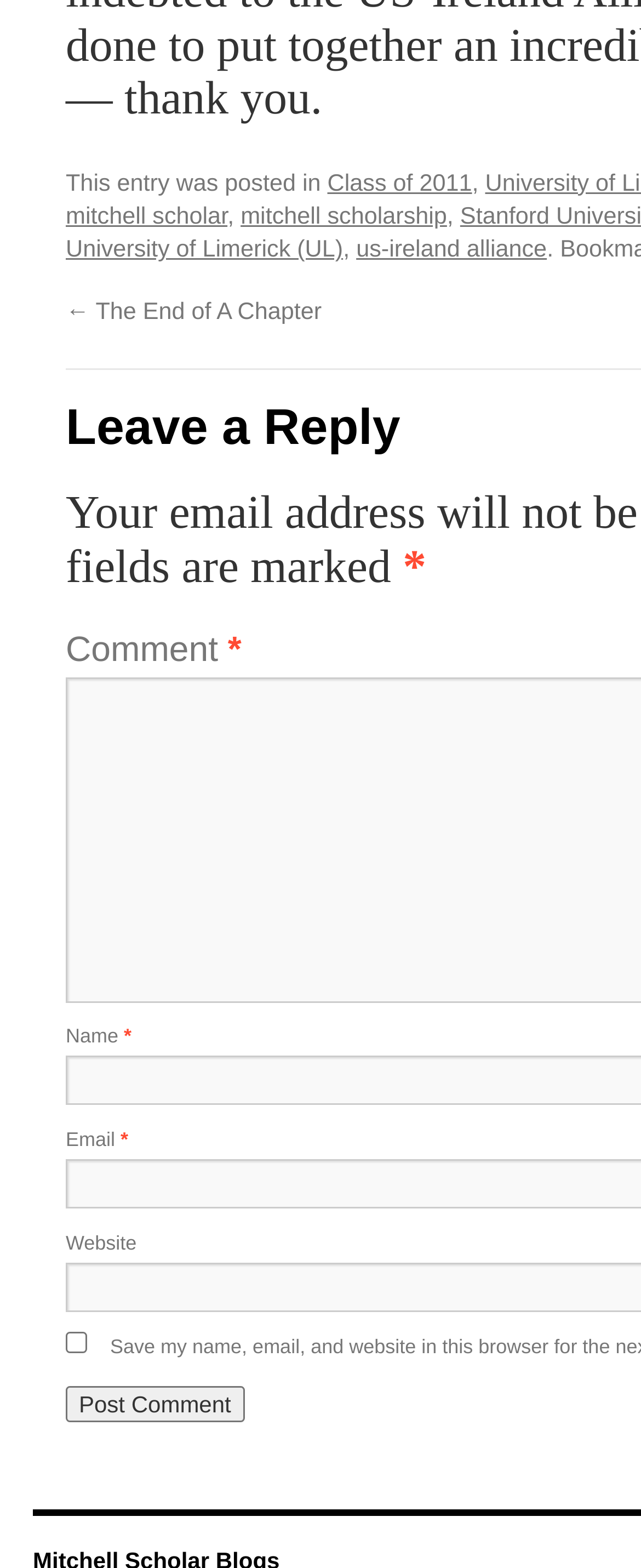Can you provide the bounding box coordinates for the element that should be clicked to implement the instruction: "Call the phone number"?

None